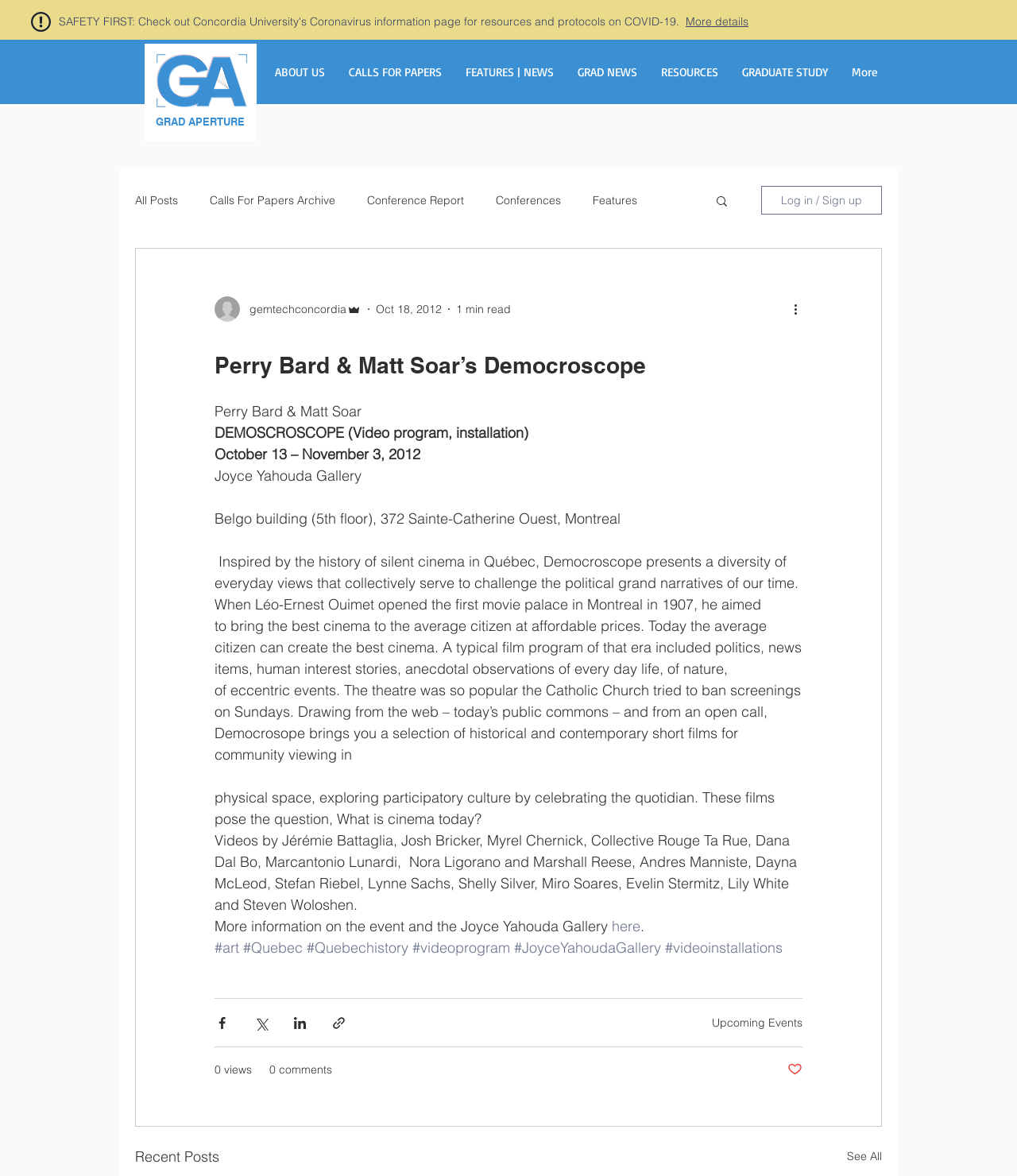Please provide the bounding box coordinates for the element that needs to be clicked to perform the following instruction: "View upcoming events". The coordinates should be given as four float numbers between 0 and 1, i.e., [left, top, right, bottom].

[0.7, 0.863, 0.789, 0.875]